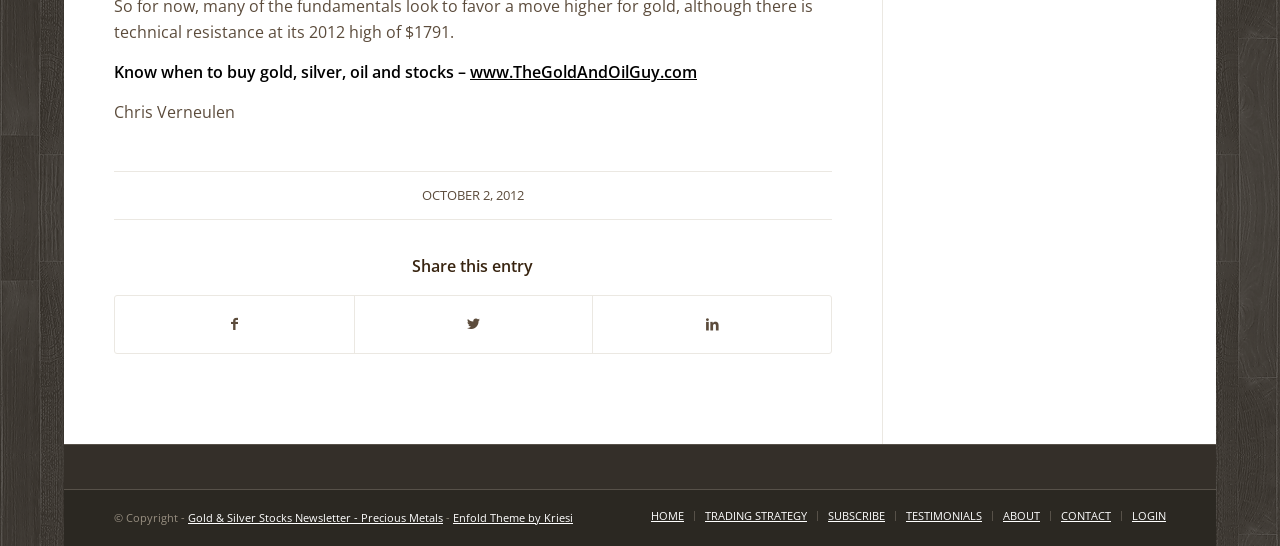Predict the bounding box coordinates of the UI element that matches this description: "Support & Resources". The coordinates should be in the format [left, top, right, bottom] with each value between 0 and 1.

None